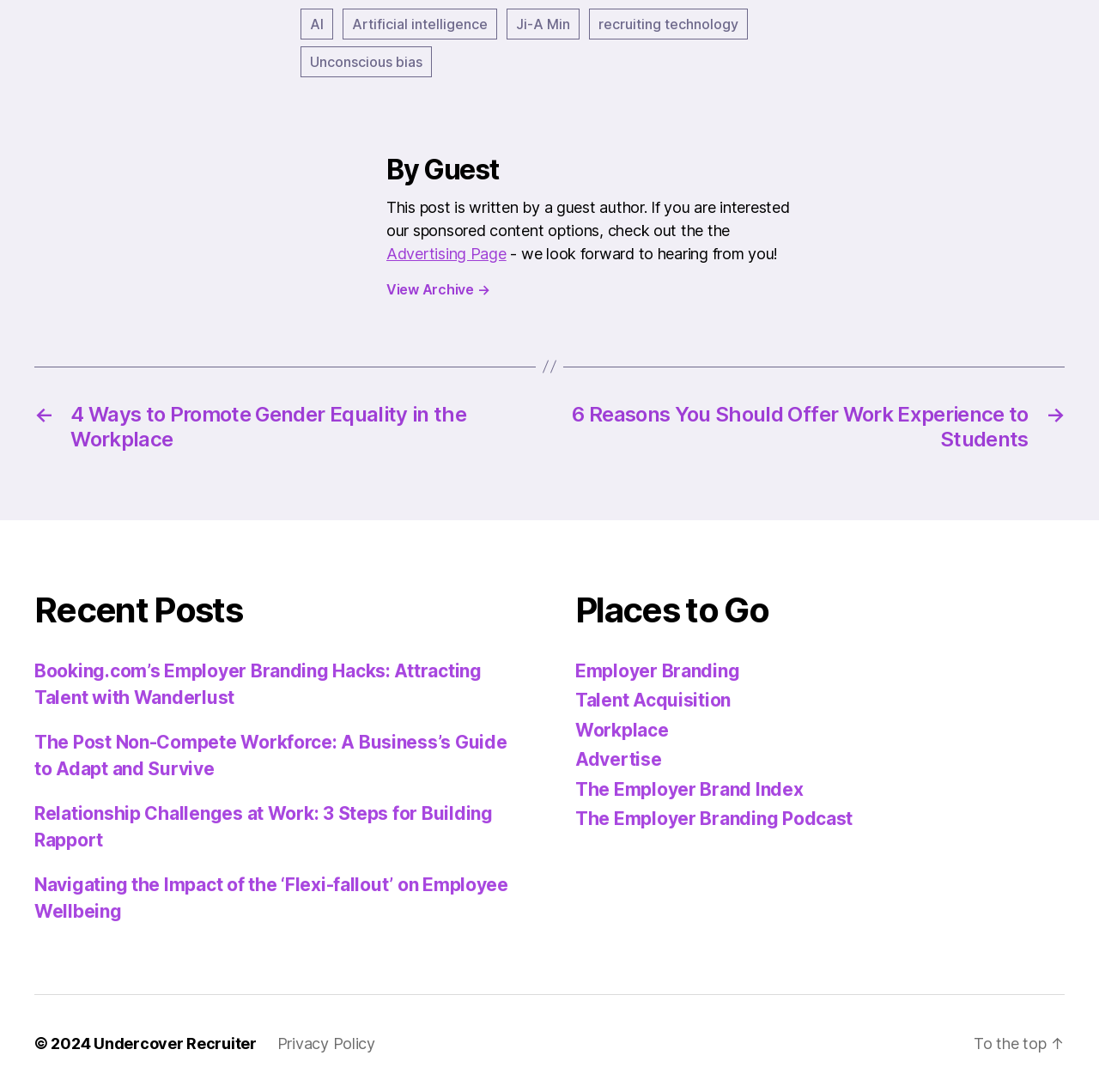Locate the UI element described by View Archive → and provide its bounding box coordinates. Use the format (top-left x, top-left y, bottom-right x, bottom-right y) with all values as floating point numbers between 0 and 1.

[0.352, 0.257, 0.727, 0.273]